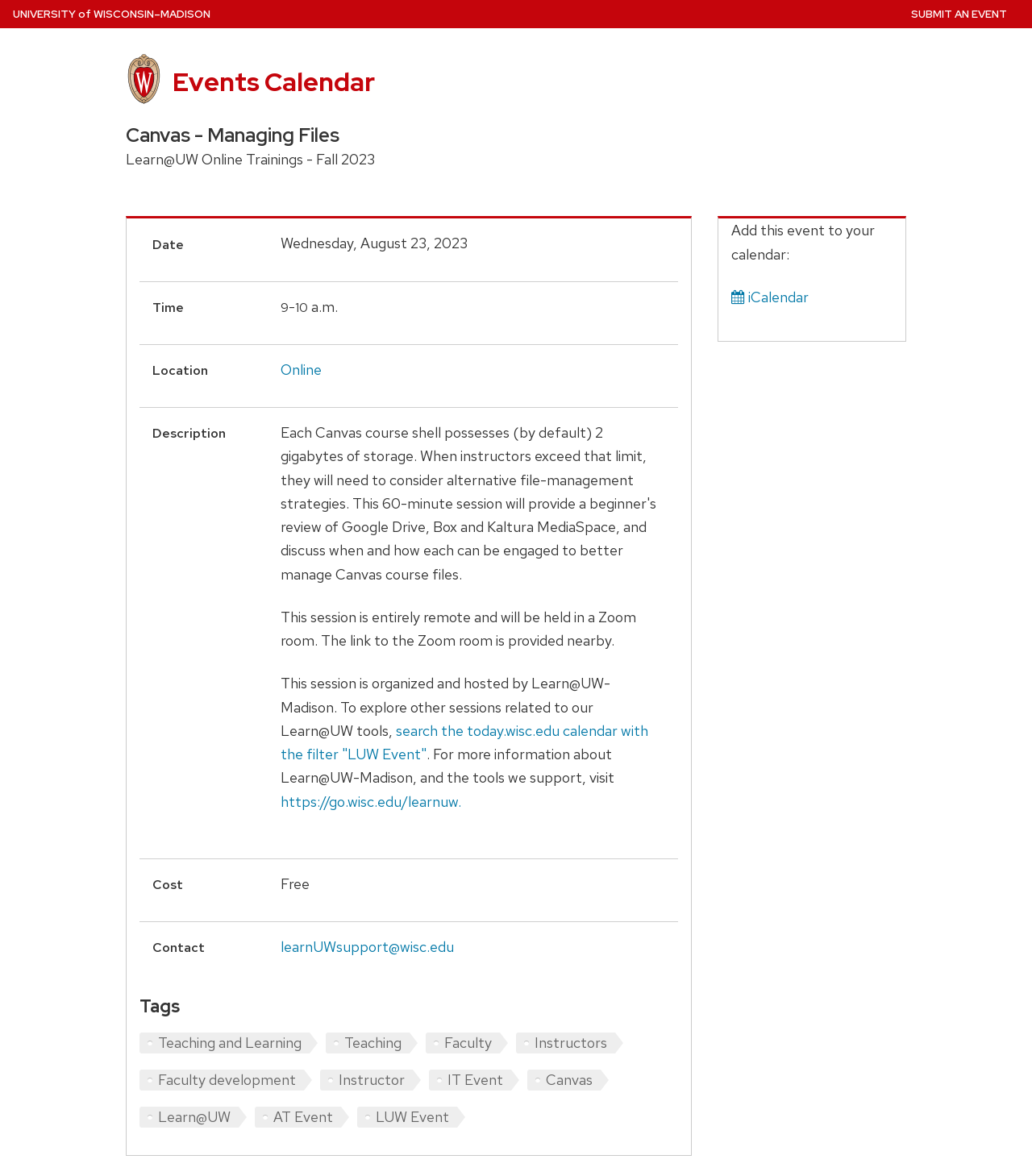What is the event location?
Using the picture, provide a one-word or short phrase answer.

Online